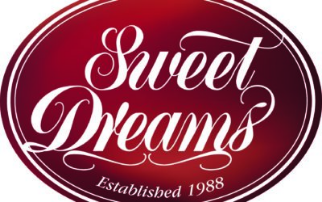Give a detailed account of the visual content in the image.

The image features the logo of "Sweet Dreams," elegantly designed with a flowing script that emphasizes the brand's name. The logo is set against a rich red background, creating a warm and inviting atmosphere. Below the main text, the year "Established 1988" is prominently displayed, highlighting the brand's longstanding history and experience in the industry. This visual element suggests a strong commitment to quality and tradition, making it particularly relevant in the context of the featured article about sustainability at the Bed Show, which aligns with contemporary trends in eco-conscious practices.